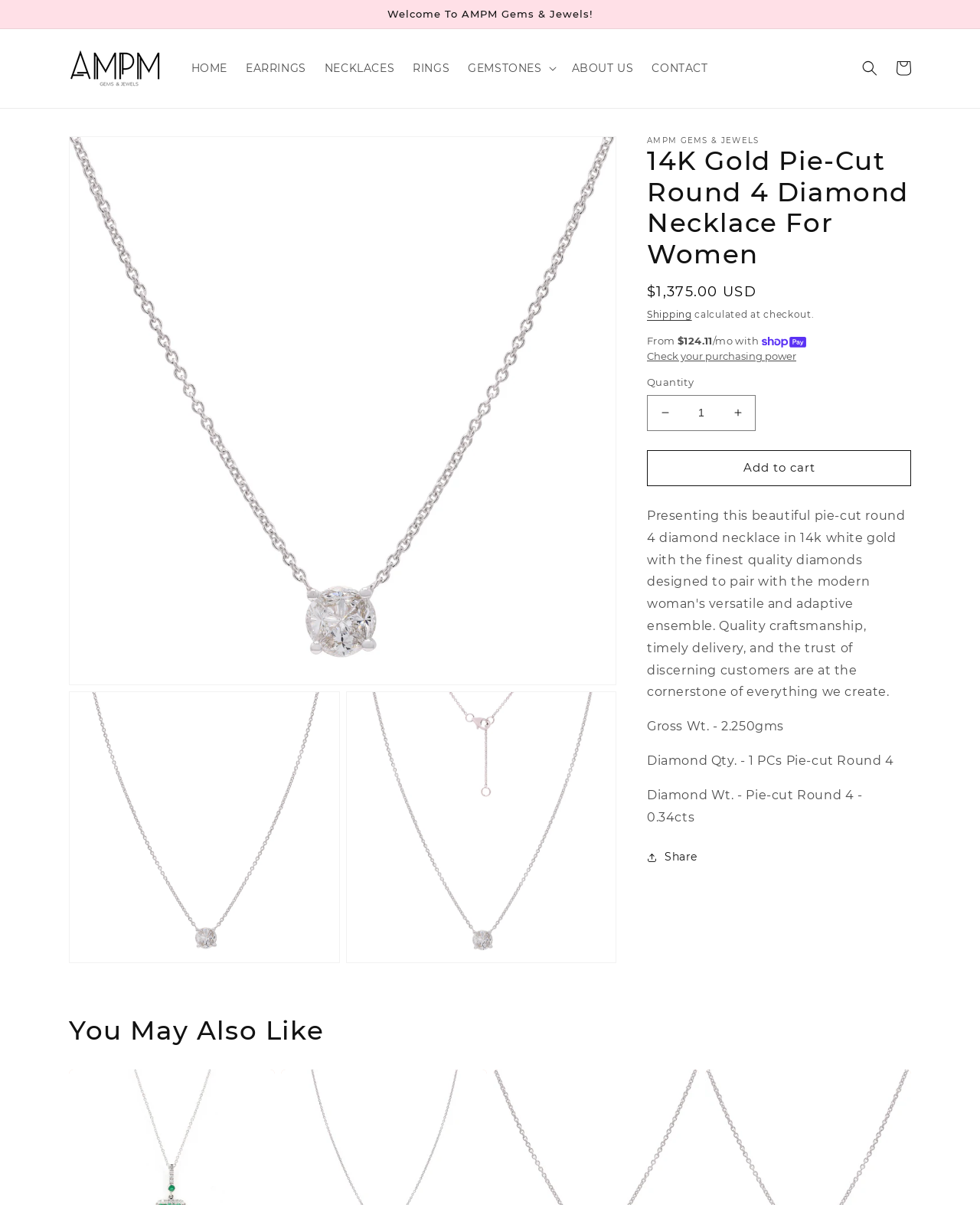Highlight the bounding box coordinates of the element you need to click to perform the following instruction: "Search for a product."

[0.87, 0.043, 0.905, 0.071]